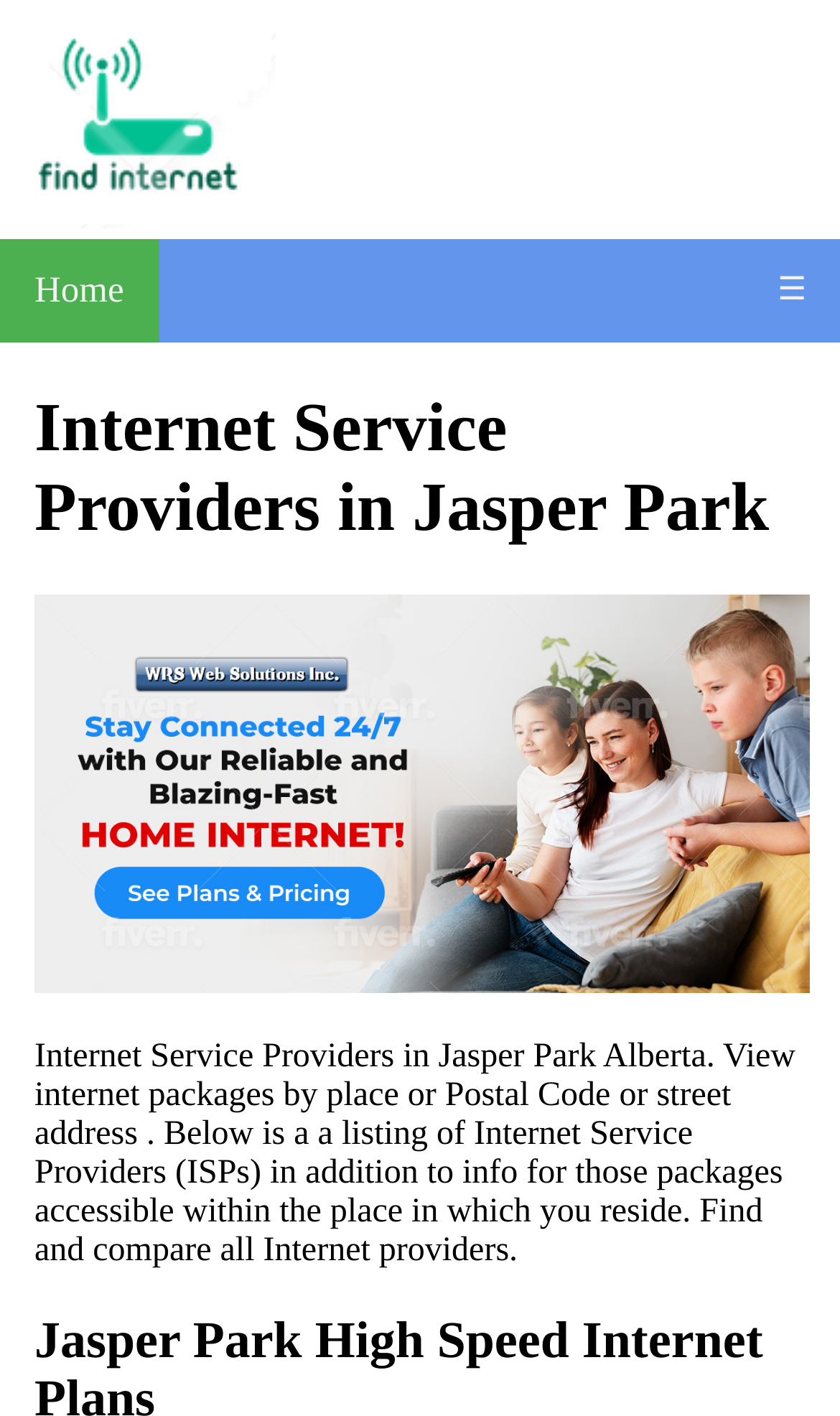Provide a one-word or short-phrase answer to the question:
What is the purpose of this website?

Find internet plans